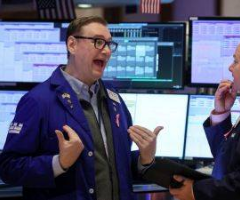Answer the question briefly using a single word or phrase: 
What is displayed on the screens?

market data and stock prices